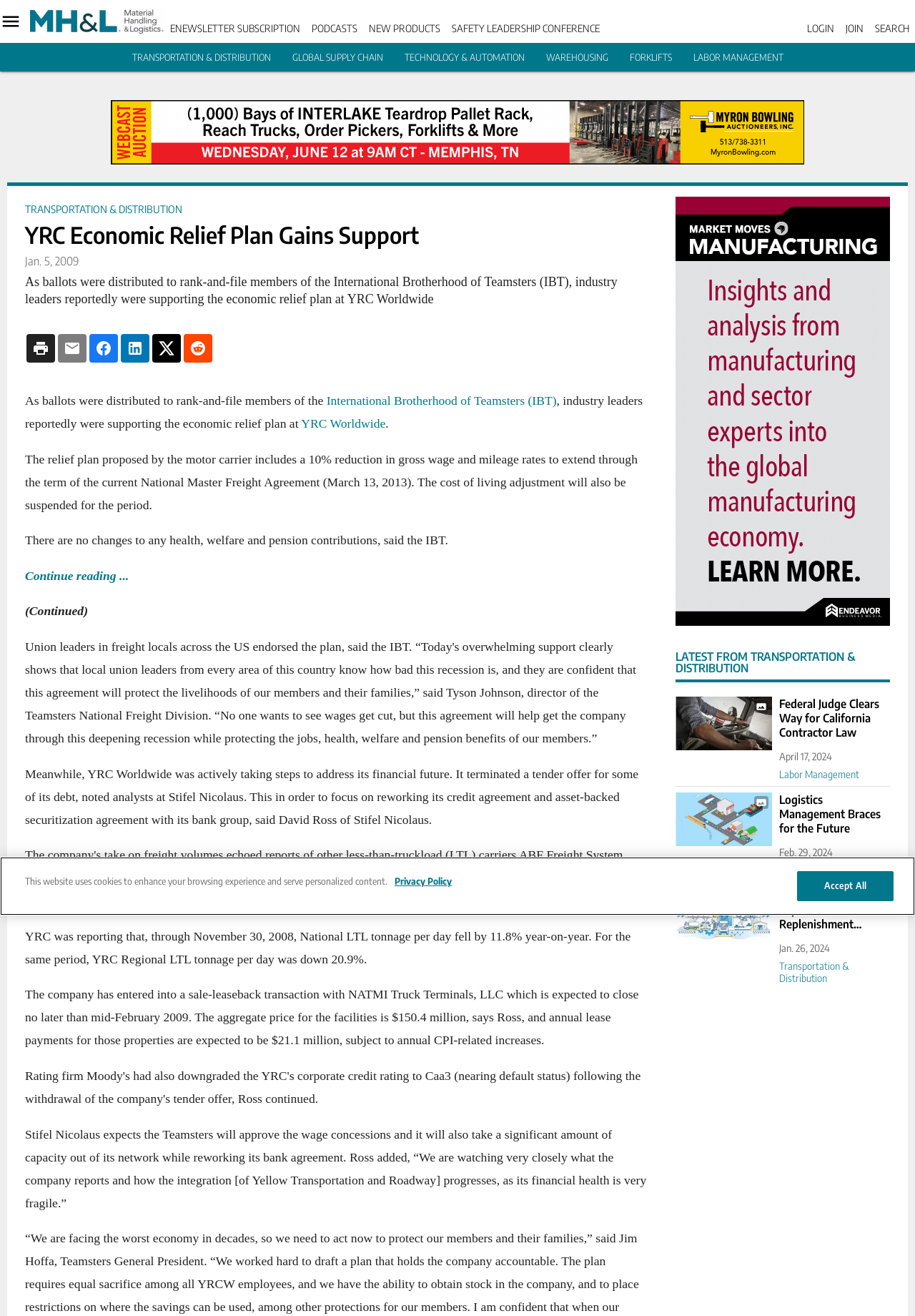Using the description "International Brotherhood of Teamsters (IBT)", locate and provide the bounding box of the UI element.

[0.357, 0.277, 0.608, 0.288]